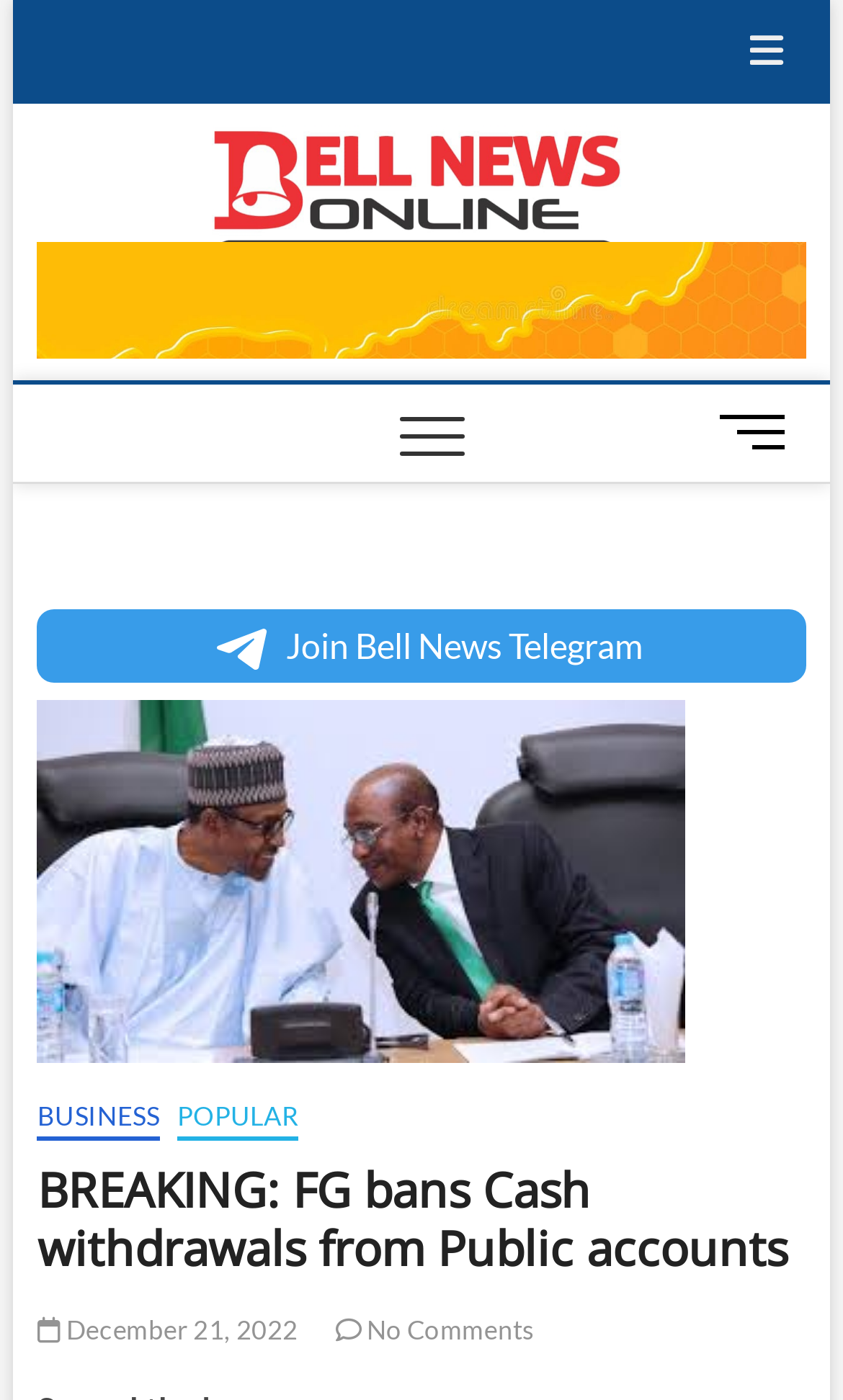Specify the bounding box coordinates of the area to click in order to execute this command: 'go to home page'. The coordinates should consist of four float numbers ranging from 0 to 1, and should be formatted as [left, top, right, bottom].

None